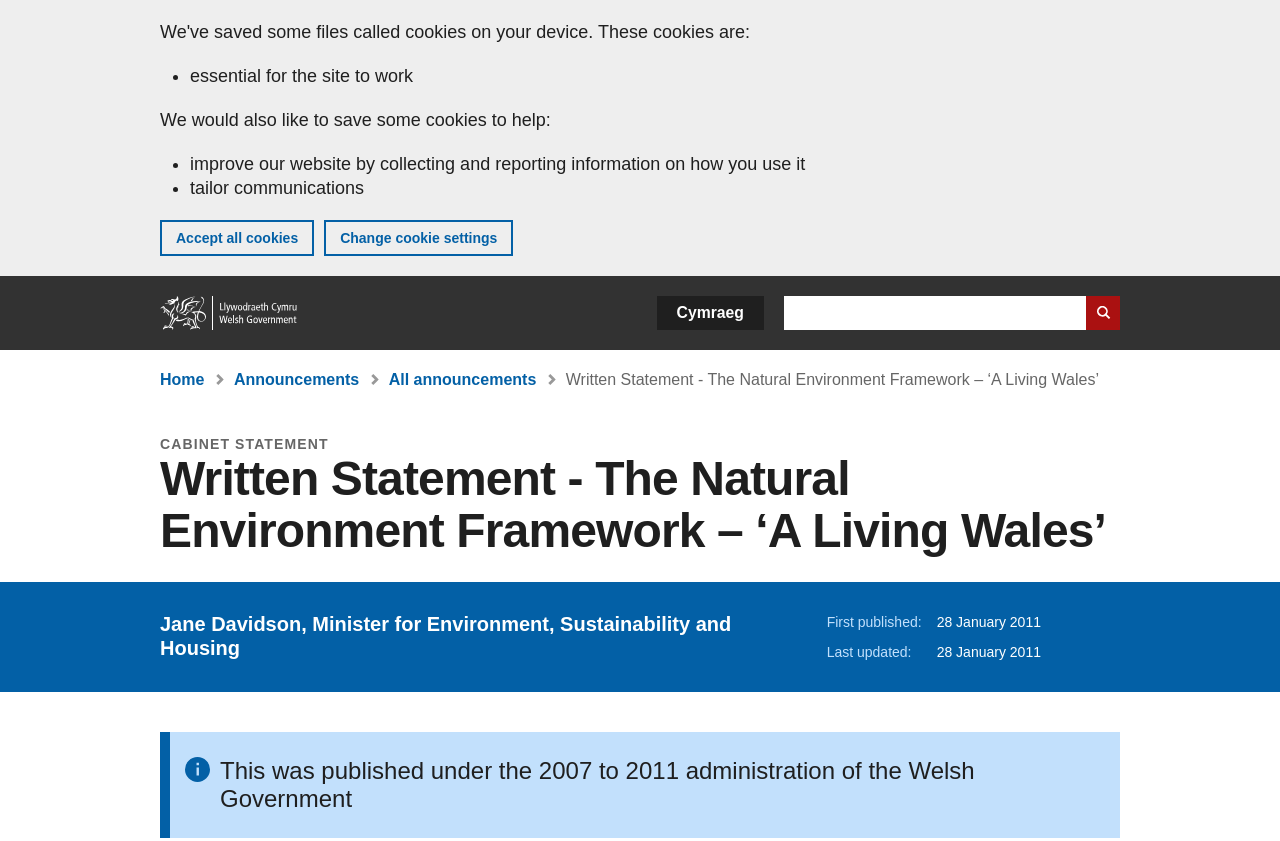What is the language option available on this website?
Answer the question with a detailed explanation, including all necessary information.

I found the answer by looking at the button element that contains the language option, which is 'Cymraeg'.